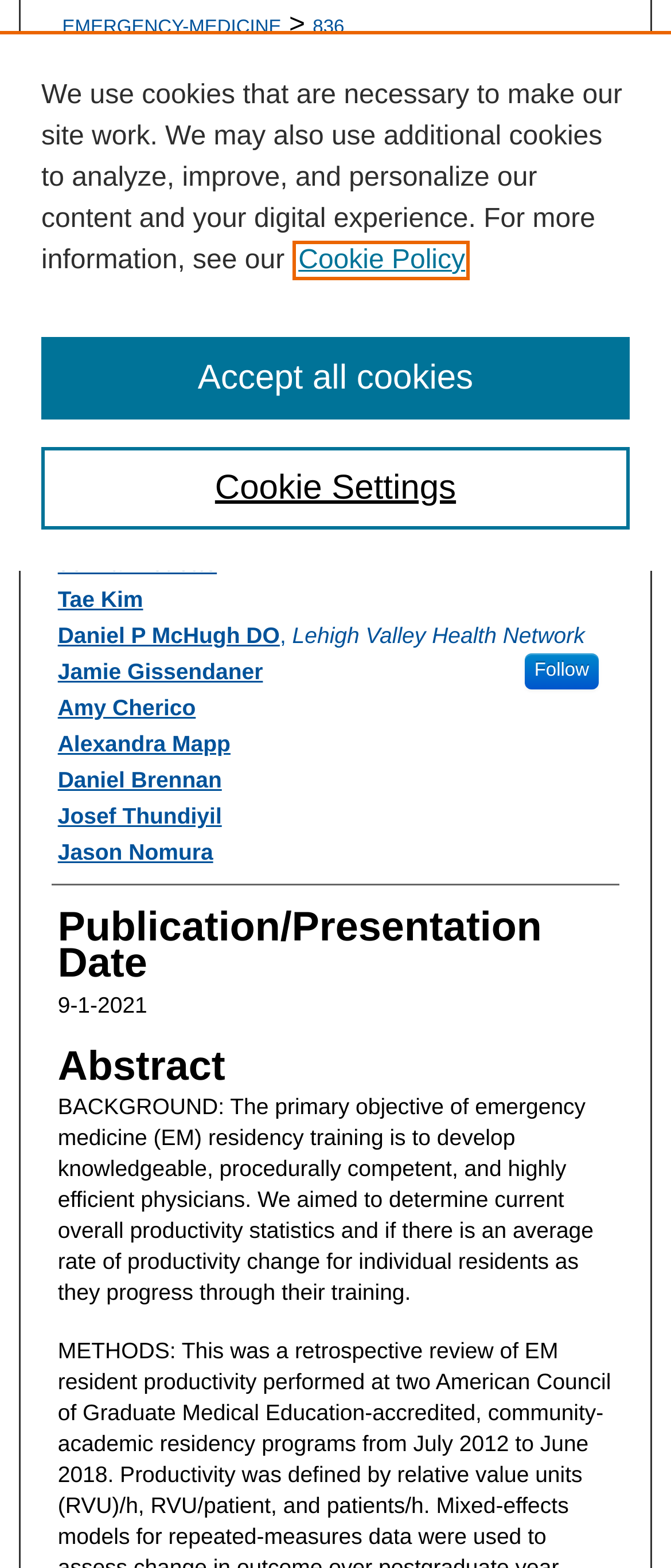For the following element description, predict the bounding box coordinates in the format (top-left x, top-left y, bottom-right x, bottom-right y). All values should be floating point numbers between 0 and 1. Description: EMERGENCY-MEDICINE

[0.093, 0.011, 0.419, 0.024]